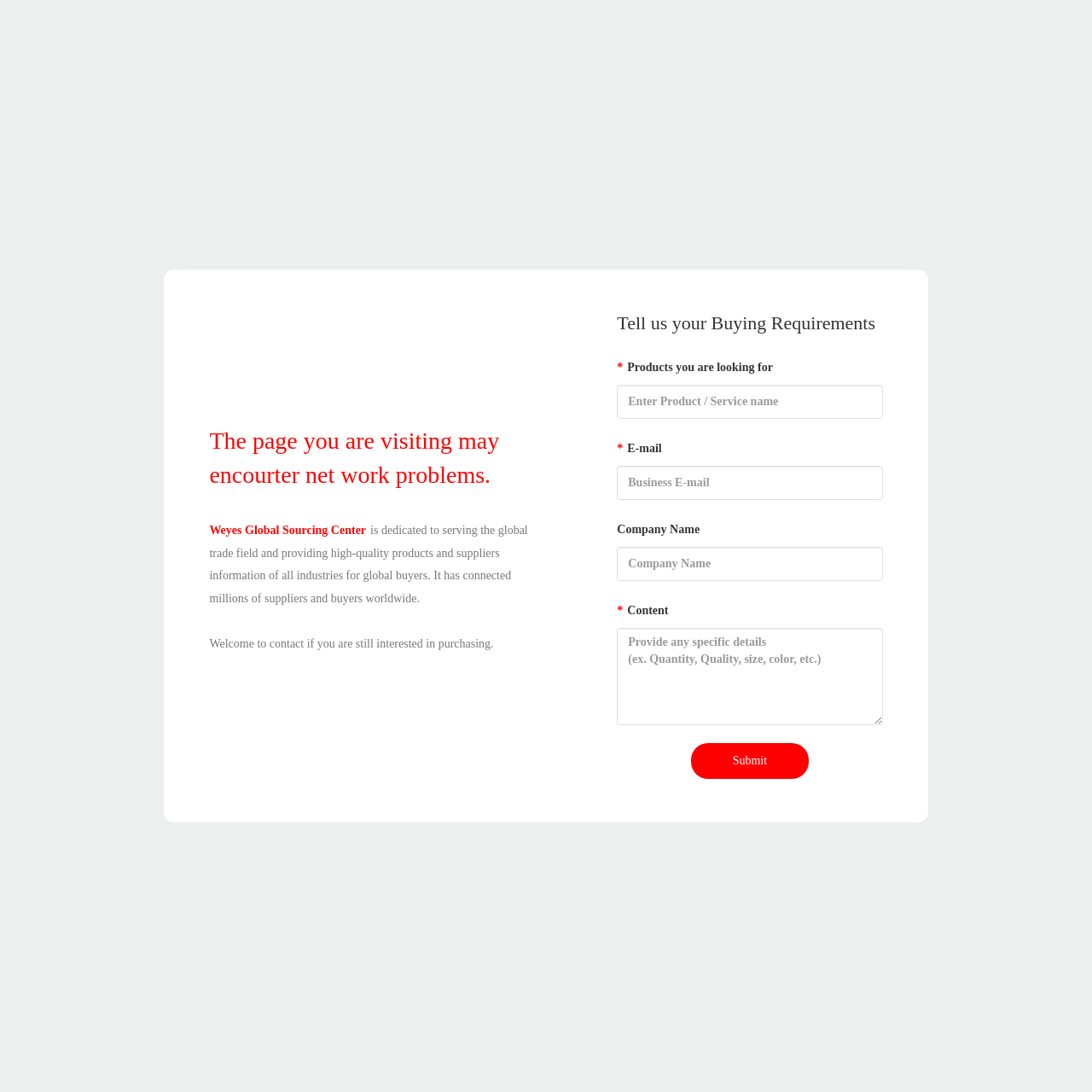Identify the bounding box coordinates for the UI element described as follows: "Submit". Ensure the coordinates are four float numbers between 0 and 1, formatted as [left, top, right, bottom].

[0.633, 0.681, 0.741, 0.713]